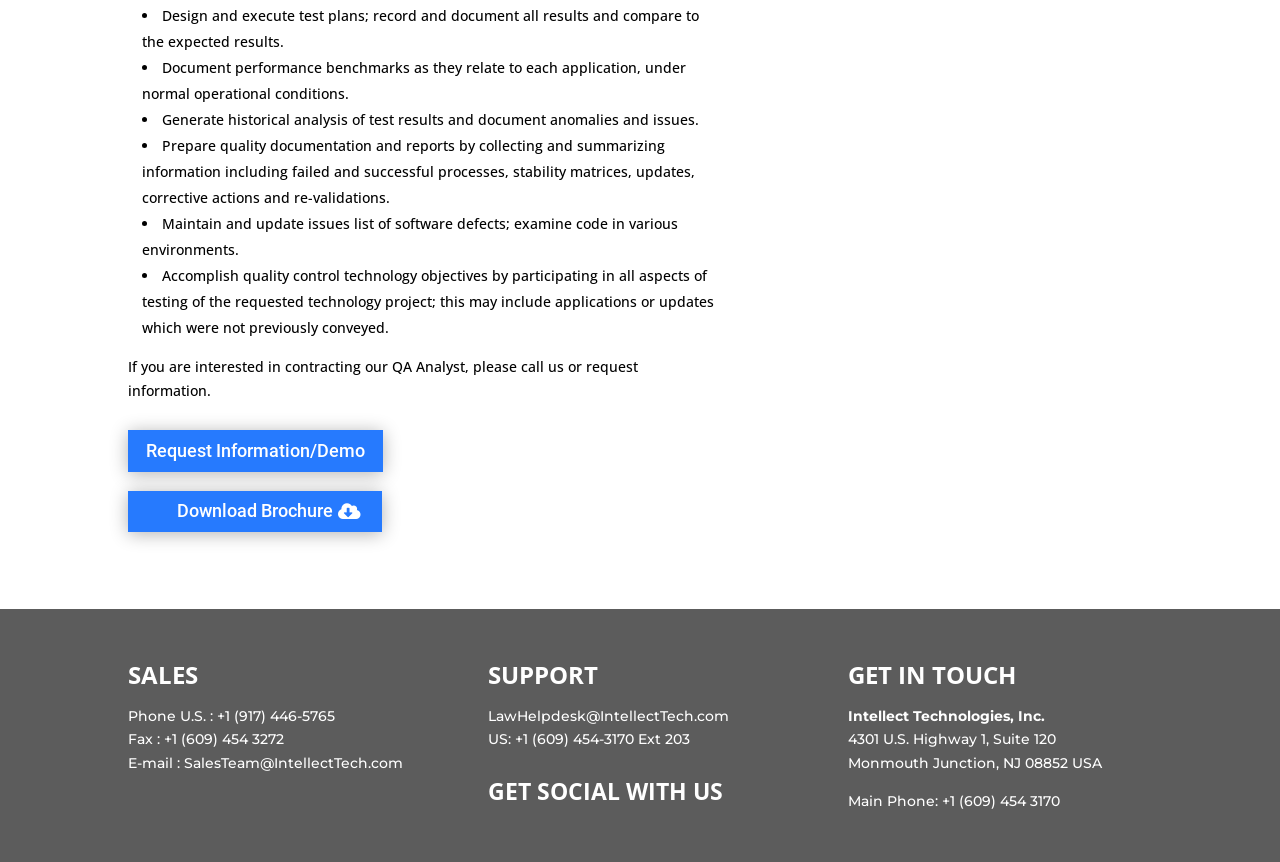From the given element description: "Download Brochure", find the bounding box for the UI element. Provide the coordinates as four float numbers between 0 and 1, in the order [left, top, right, bottom].

[0.1, 0.569, 0.298, 0.617]